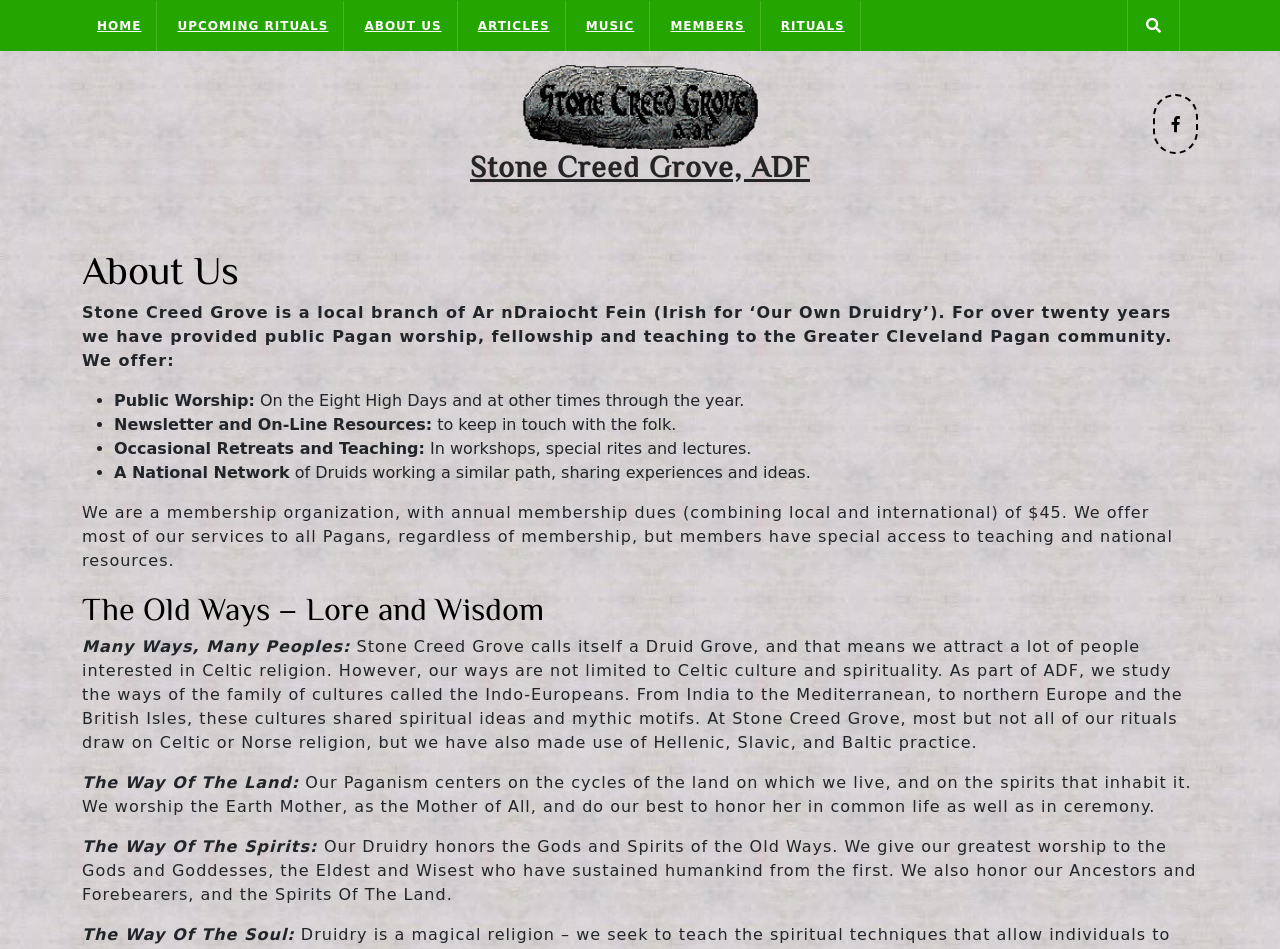Answer the question with a single word or phrase: 
What is honored in Stone Creed Grove's Druidry?

The Gods and Spirits